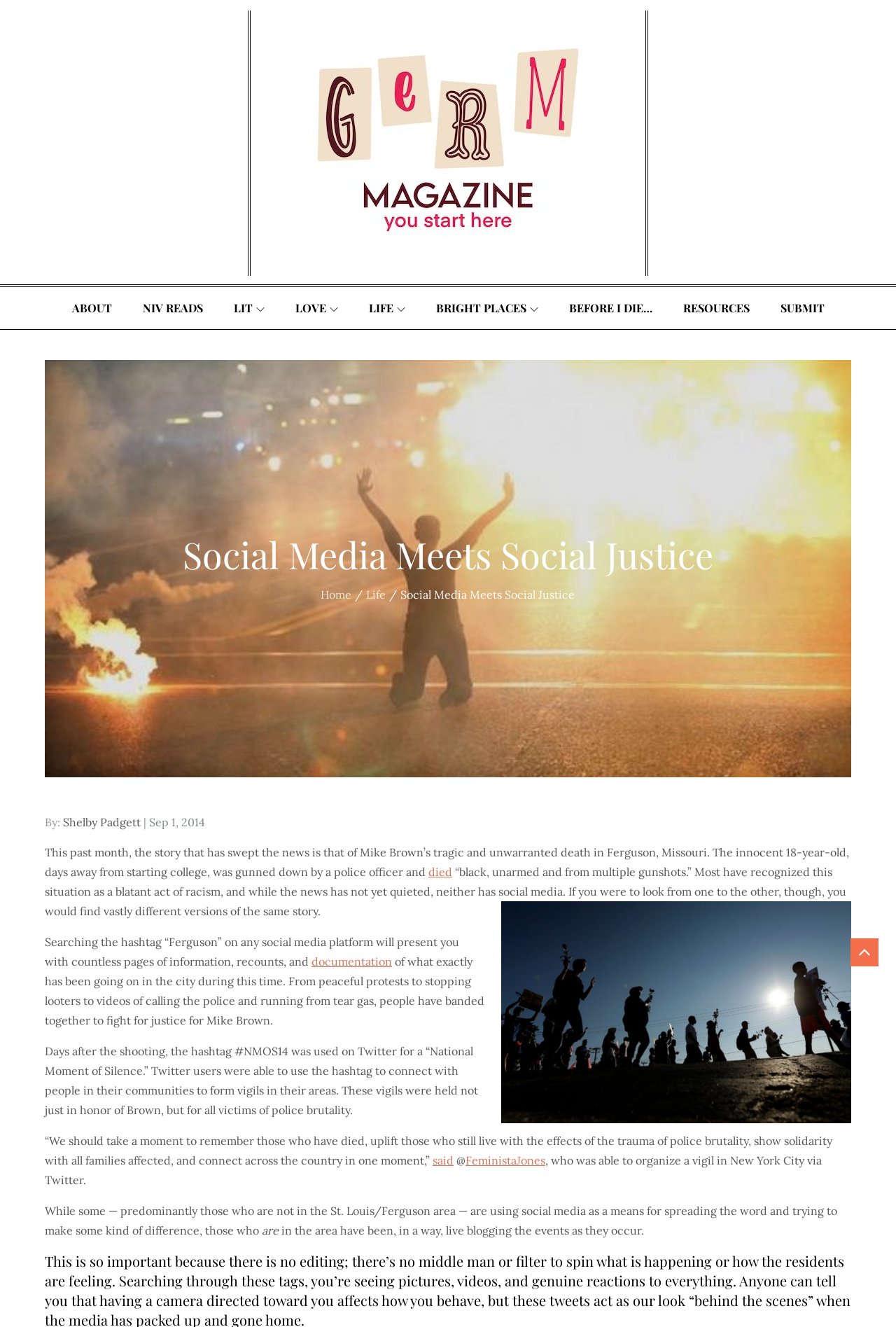Predict the bounding box of the UI element based on this description: "Bright Places".

[0.471, 0.216, 0.616, 0.248]